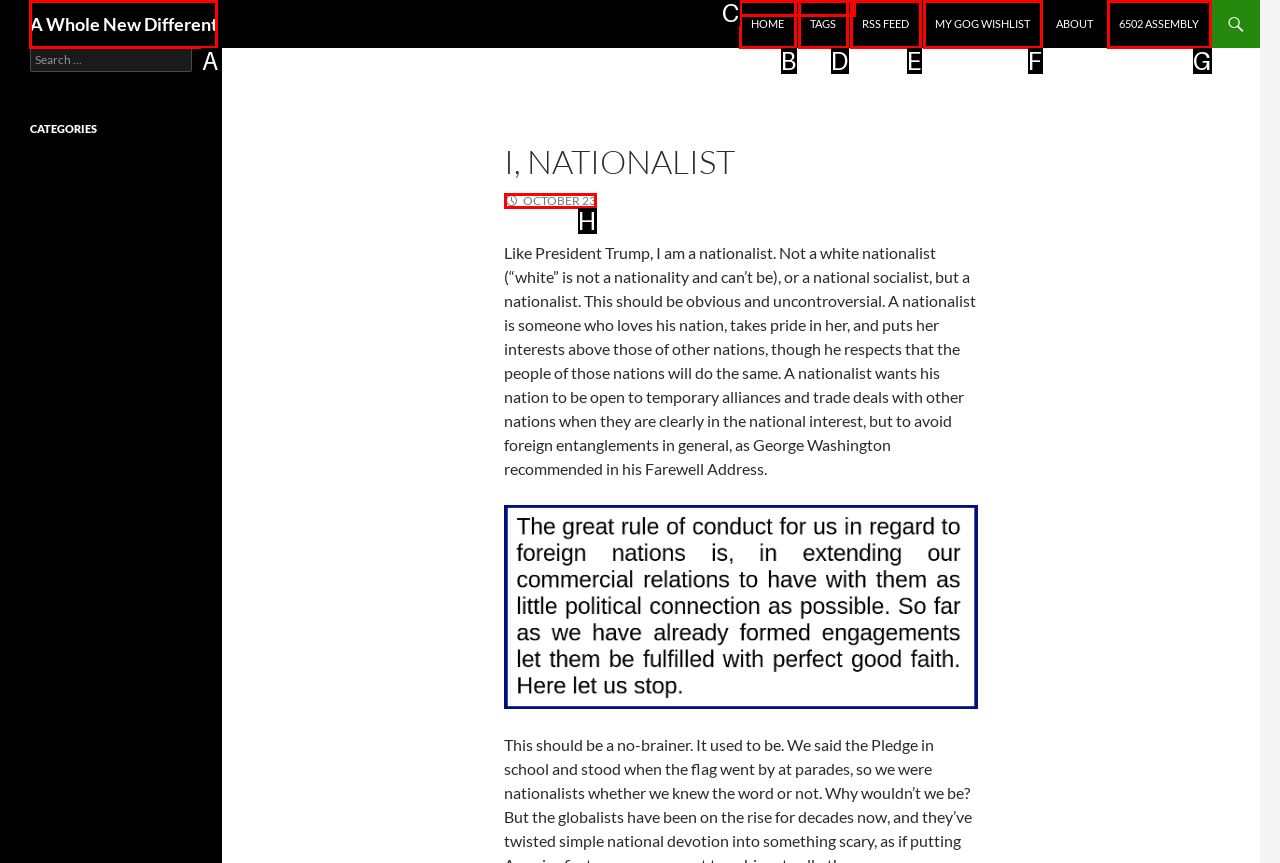Tell me which one HTML element I should click to complete the following instruction: Click on the 'A Whole New Different' link
Answer with the option's letter from the given choices directly.

A